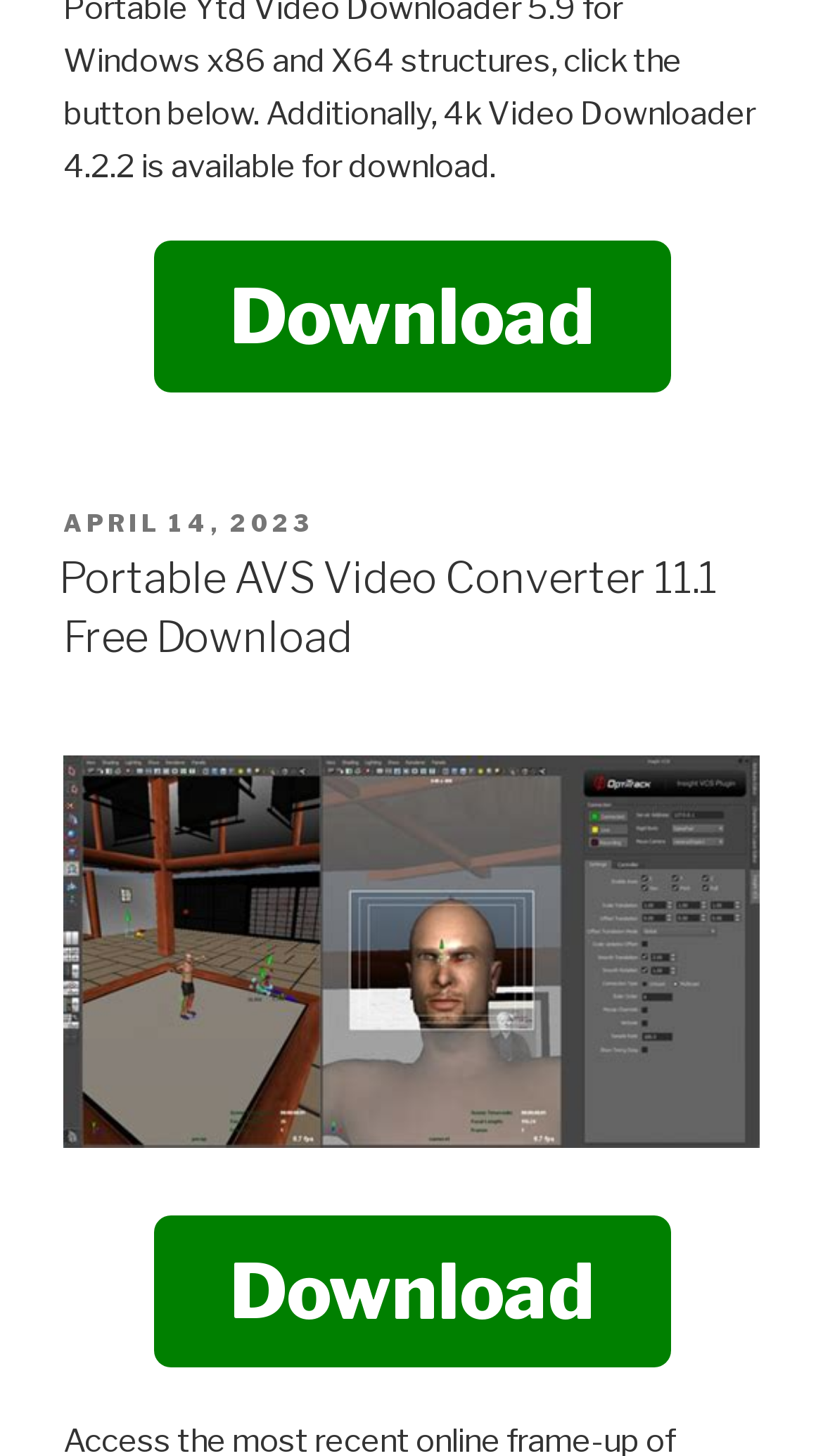Show the bounding box coordinates for the HTML element described as: "April 14, 2023April 14, 2023".

[0.077, 0.349, 0.379, 0.369]